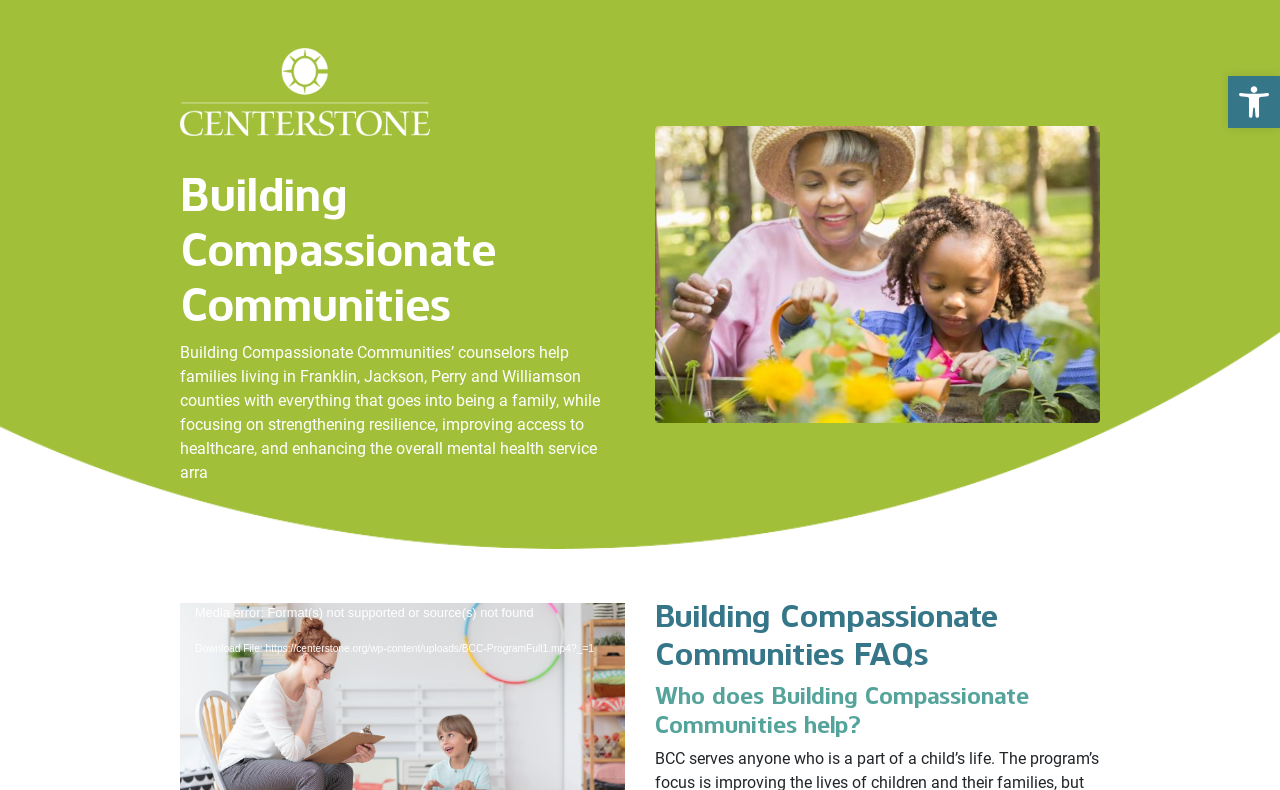What is the organization's logo?
Based on the visual information, provide a detailed and comprehensive answer.

The logo is located at the top left corner of the webpage, and it is an image with a bounding box coordinate of [0.141, 0.061, 0.336, 0.172].